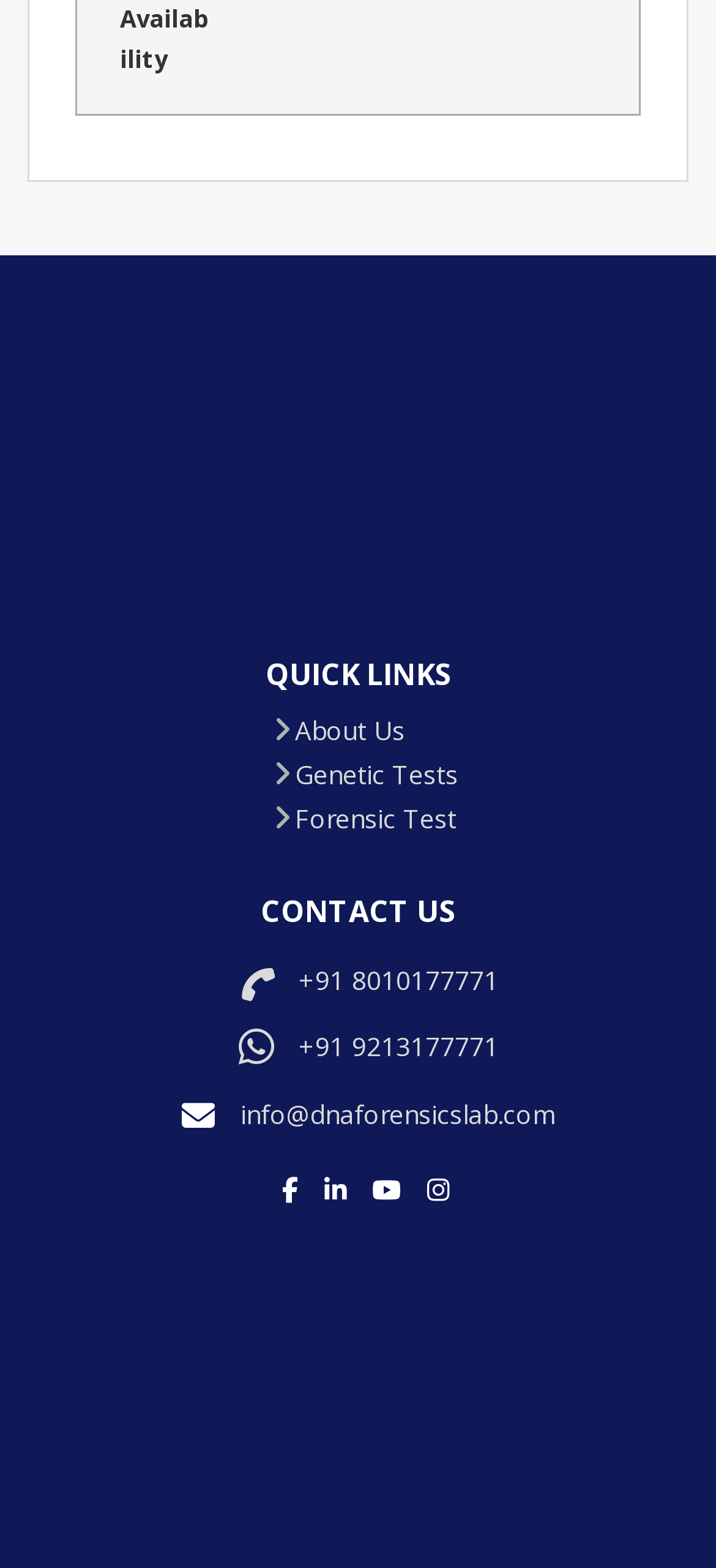What is the email address for contact?
Offer a detailed and full explanation in response to the question.

The email address for contact is 'info@dnaforensicslab.com', which is identified by the link element with bounding box coordinates [0.336, 0.7, 0.777, 0.722] and OCR text 'info@dnaforensicslab.com'.